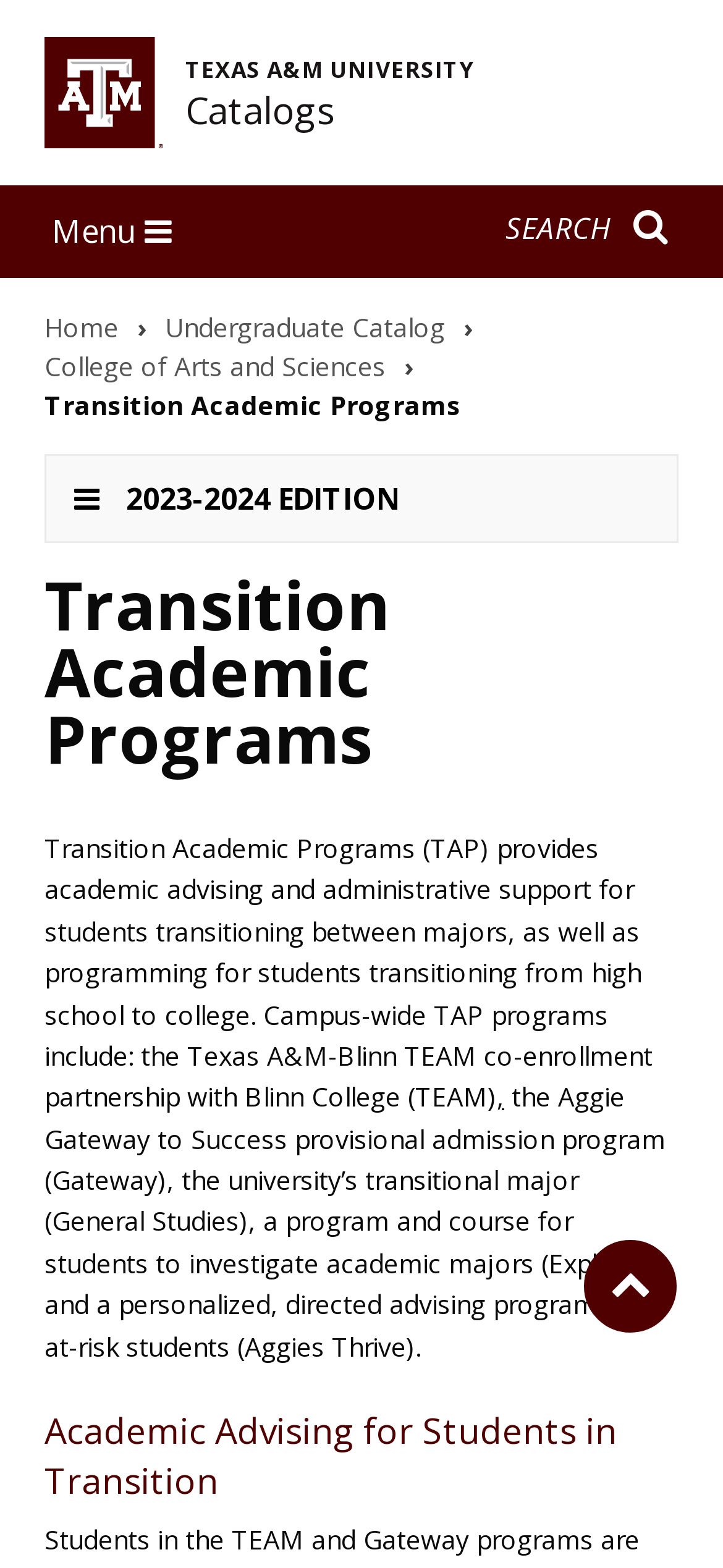Can you identify the bounding box coordinates of the clickable region needed to carry out this instruction: 'Toggle the navigation menu'? The coordinates should be four float numbers within the range of 0 to 1, stated as [left, top, right, bottom].

[0.0, 0.118, 0.31, 0.177]